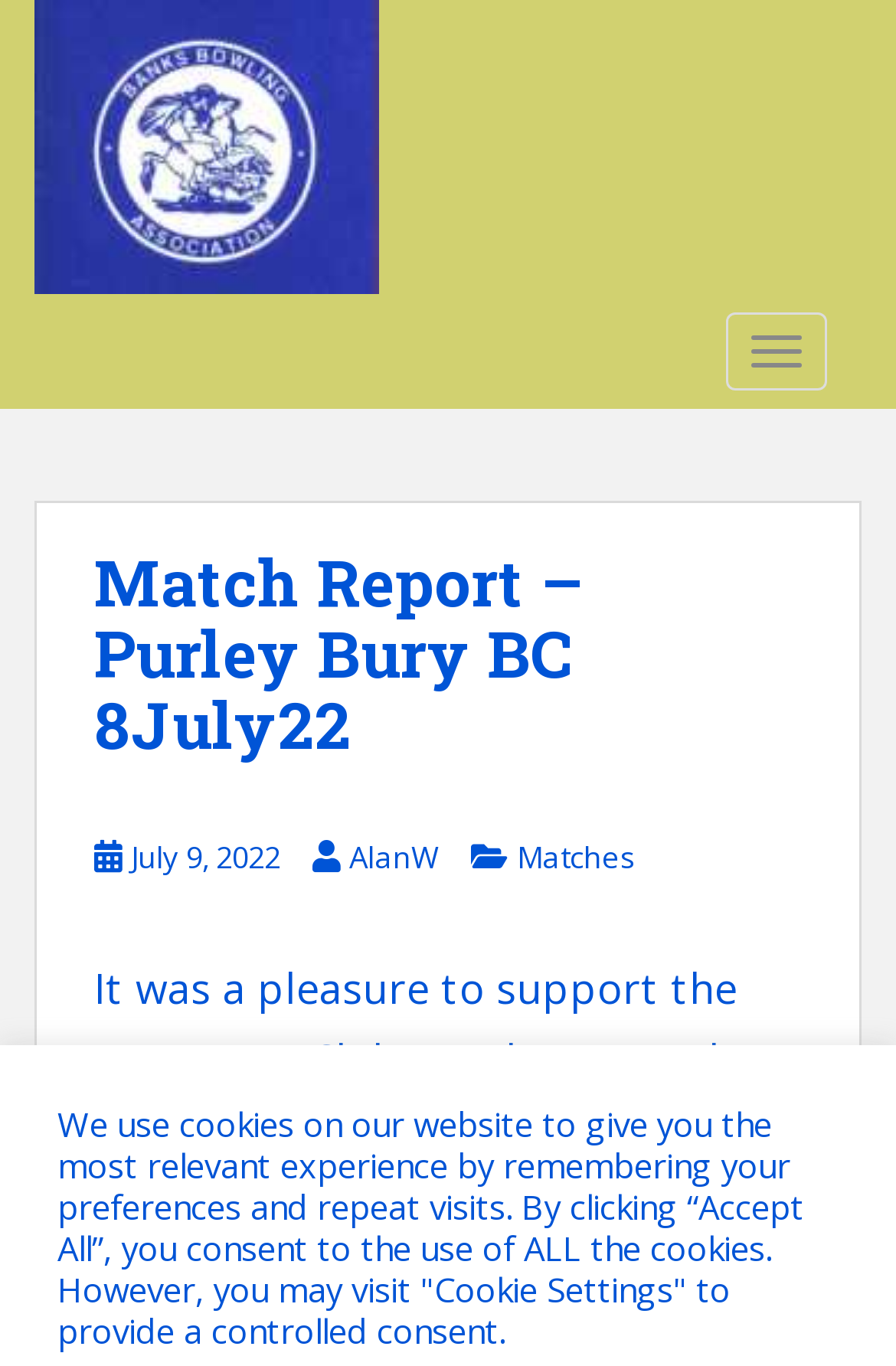Given the webpage screenshot and the description, determine the bounding box coordinates (top-left x, top-left y, bottom-right x, bottom-right y) that define the location of the UI element matching this description: Toggle navigation

[0.81, 0.229, 0.923, 0.286]